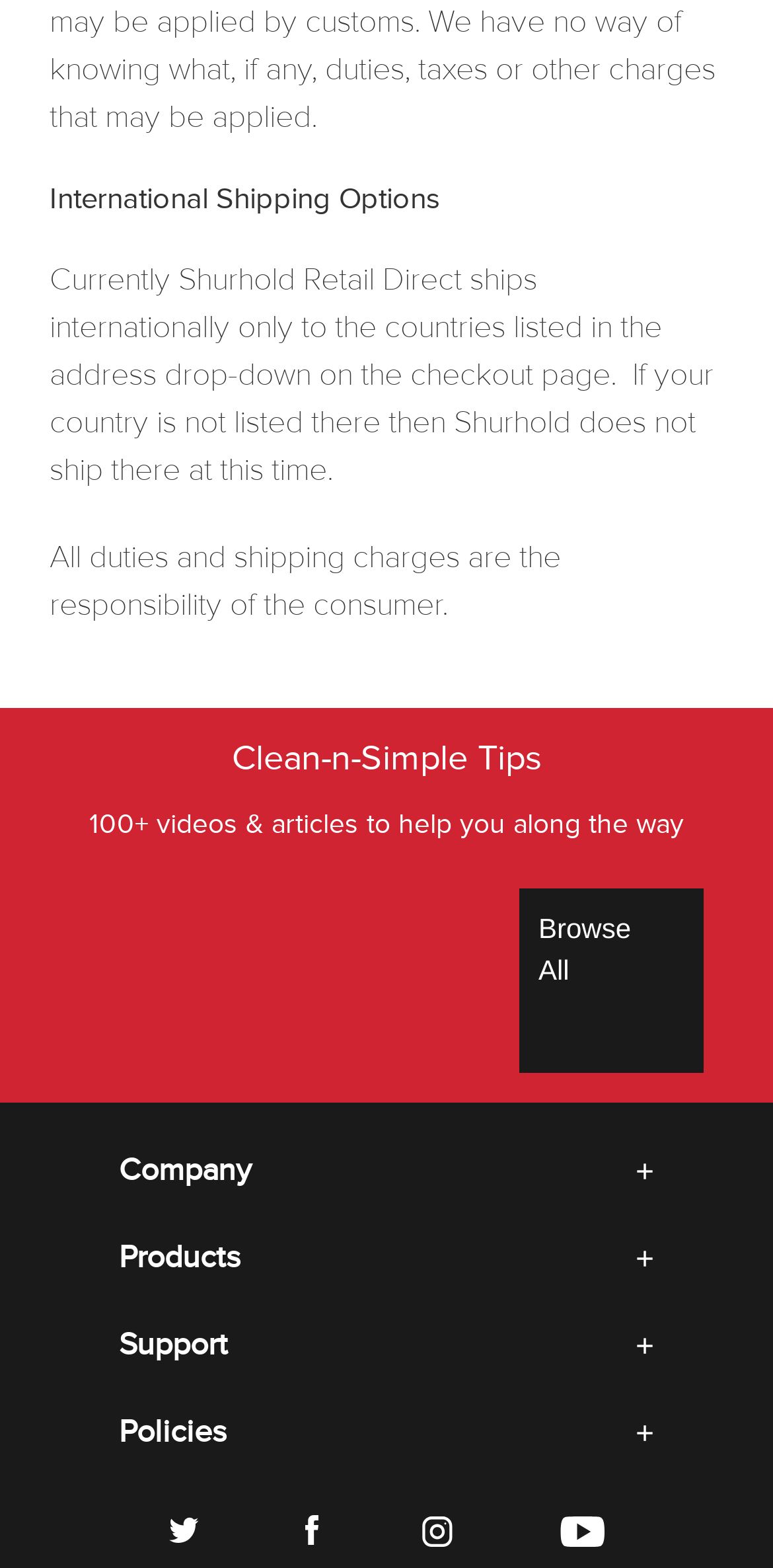What is the 'Handle Mate PFD'?
Can you provide an in-depth and detailed response to the question?

The 'Handle Mate PFD' appears to be a product offered by Shurhold Industries, Inc., as it is mentioned alongside a 'Learn how to Safely Secure a Line' resource, suggesting it may be related to boating or marine activities.